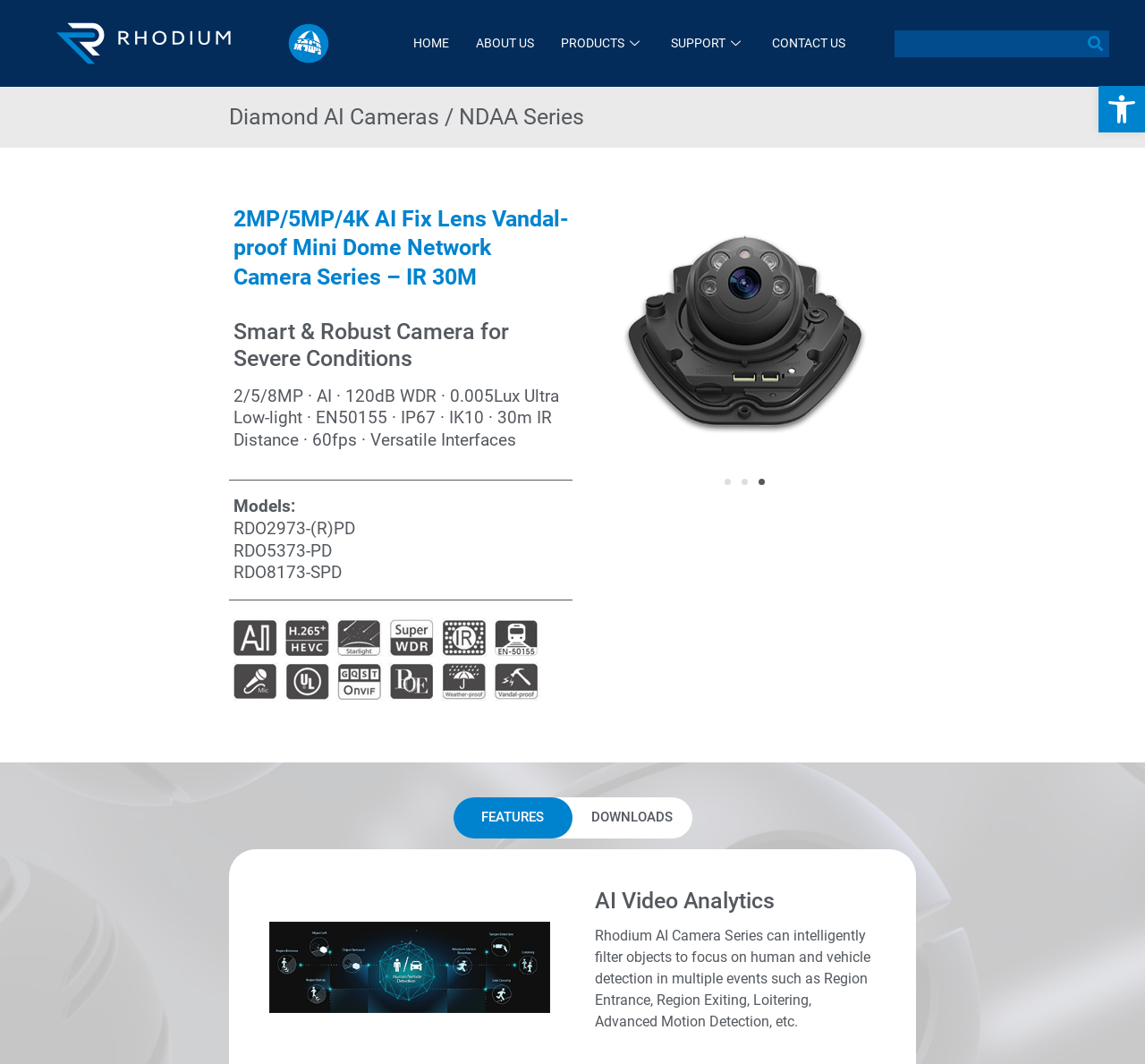What is the maximum resolution of the camera?
From the image, respond with a single word or phrase.

4K